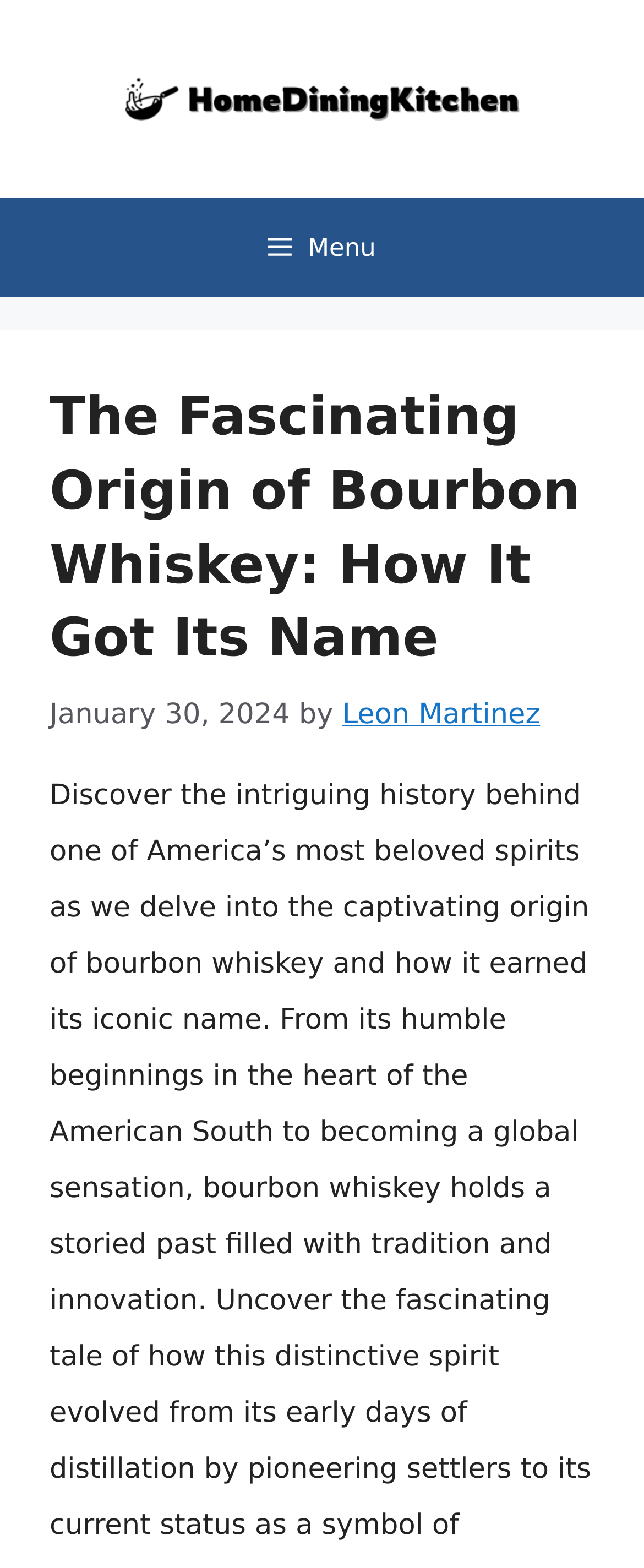Summarize the webpage in an elaborate manner.

The webpage is about the origin of bourbon whiskey, with a focus on its history and how it got its name. At the top of the page, there is a banner with the site's name, "HomeDiningKitchen", accompanied by an image of the same name. Below the banner, a navigation menu is located, with a "Menu" button that can be expanded to reveal more options.

The main content of the page is headed by a title, "The Fascinating Origin of Bourbon Whiskey: How It Got Its Name", which is prominently displayed in the middle of the page. Below the title, there is a timestamp indicating that the article was published on January 30, 2024, followed by the author's name, "Leon Martinez", which is a clickable link.

There are no other images or UI elements on the page besides the banner image and the navigation menu. The overall structure of the page is simple and easy to navigate, with a clear focus on the main article.